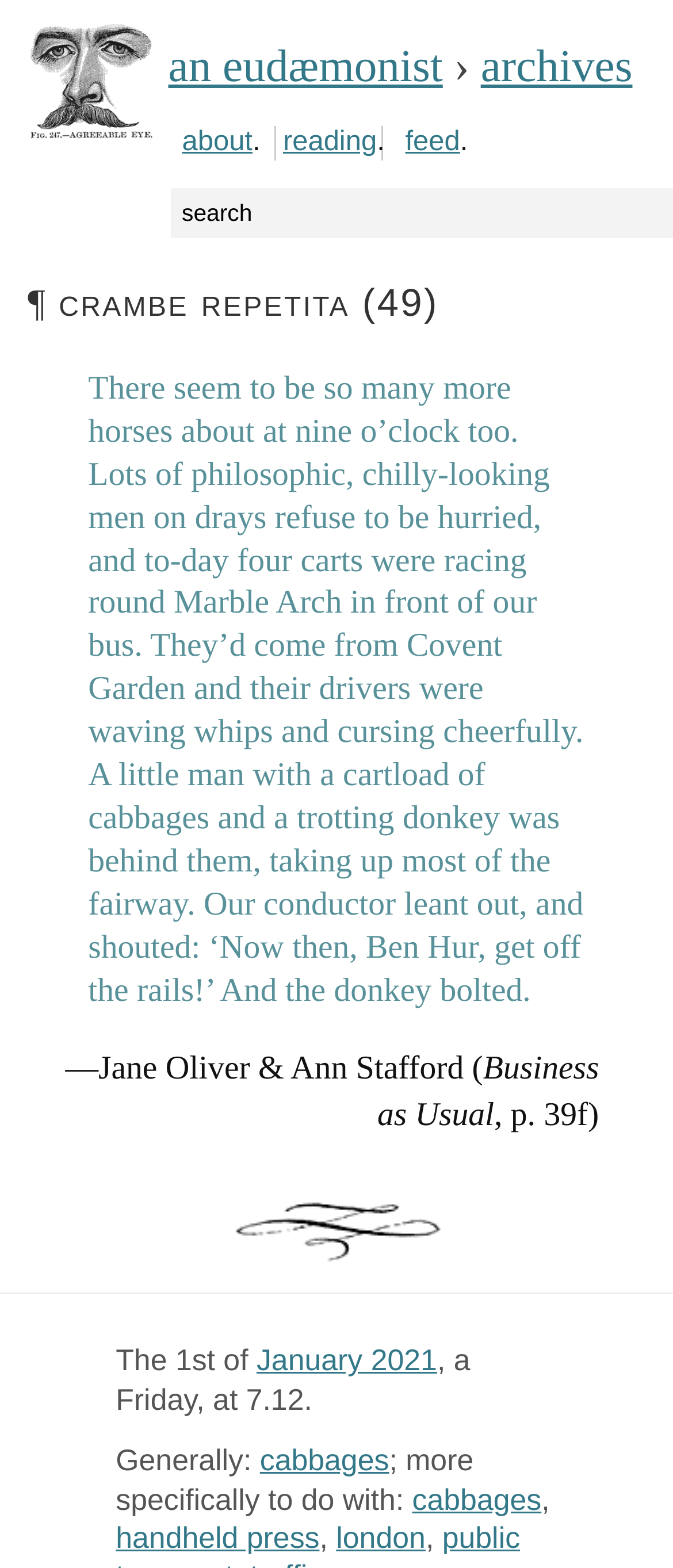Please identify the coordinates of the bounding box that should be clicked to fulfill this instruction: "go to archives".

[0.714, 0.025, 0.94, 0.058]